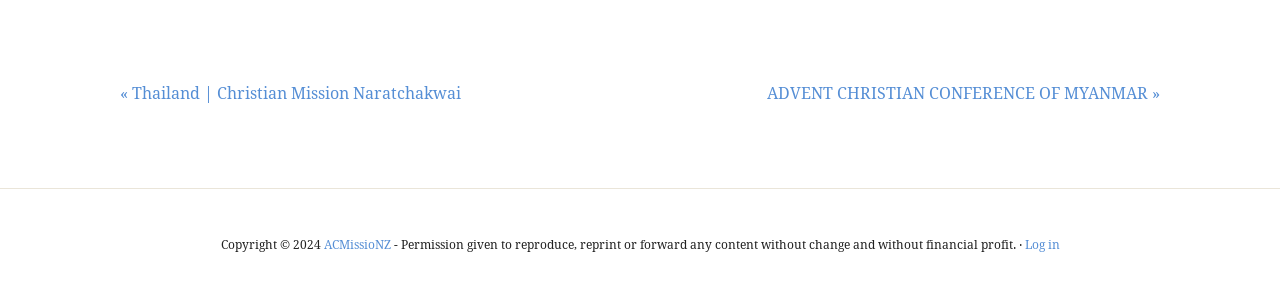Using the provided element description "Log in", determine the bounding box coordinates of the UI element.

[0.8, 0.791, 0.828, 0.838]